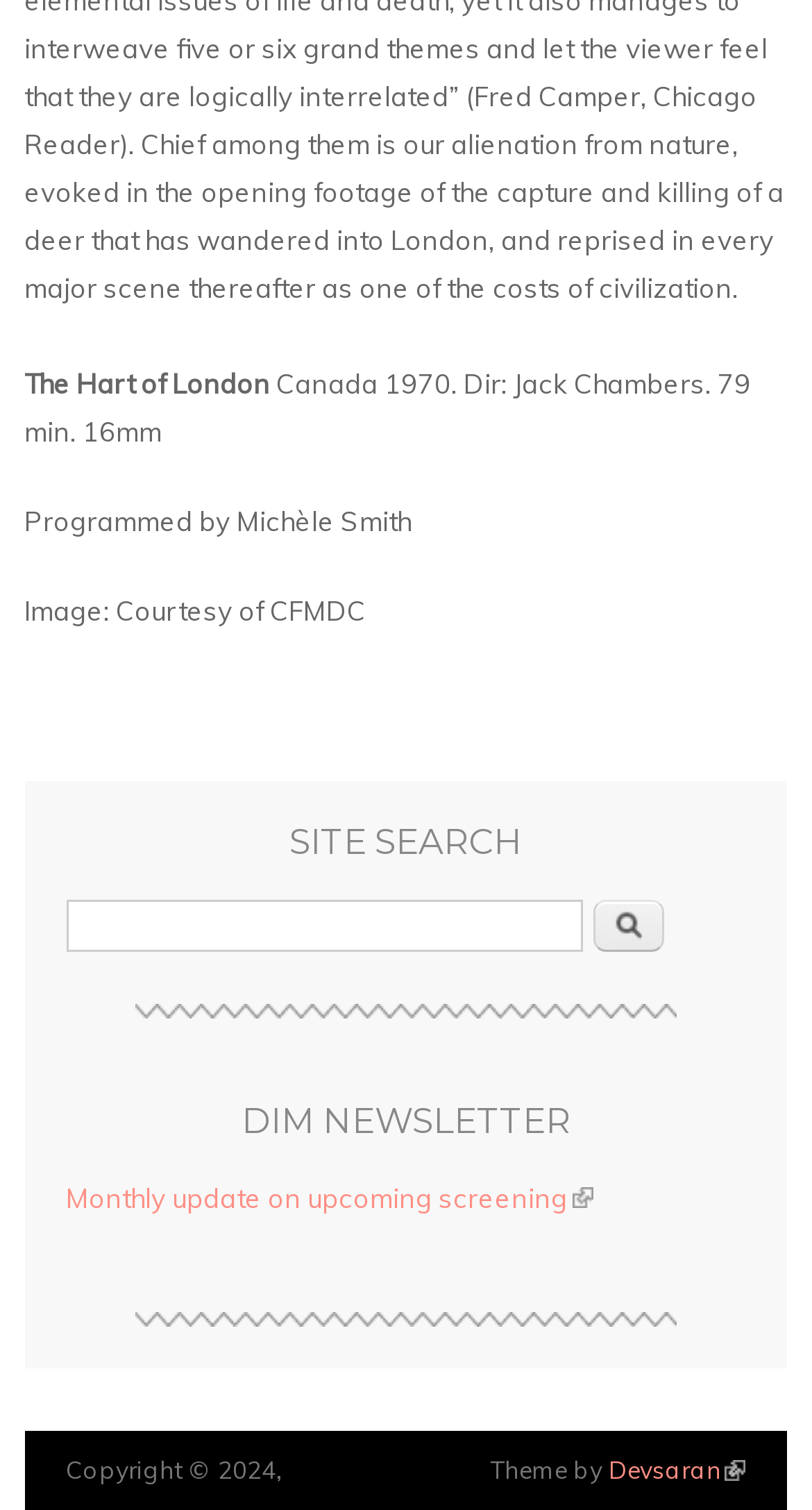What is the director of the 1970 film?
Refer to the screenshot and answer in one word or phrase.

Jack Chambers